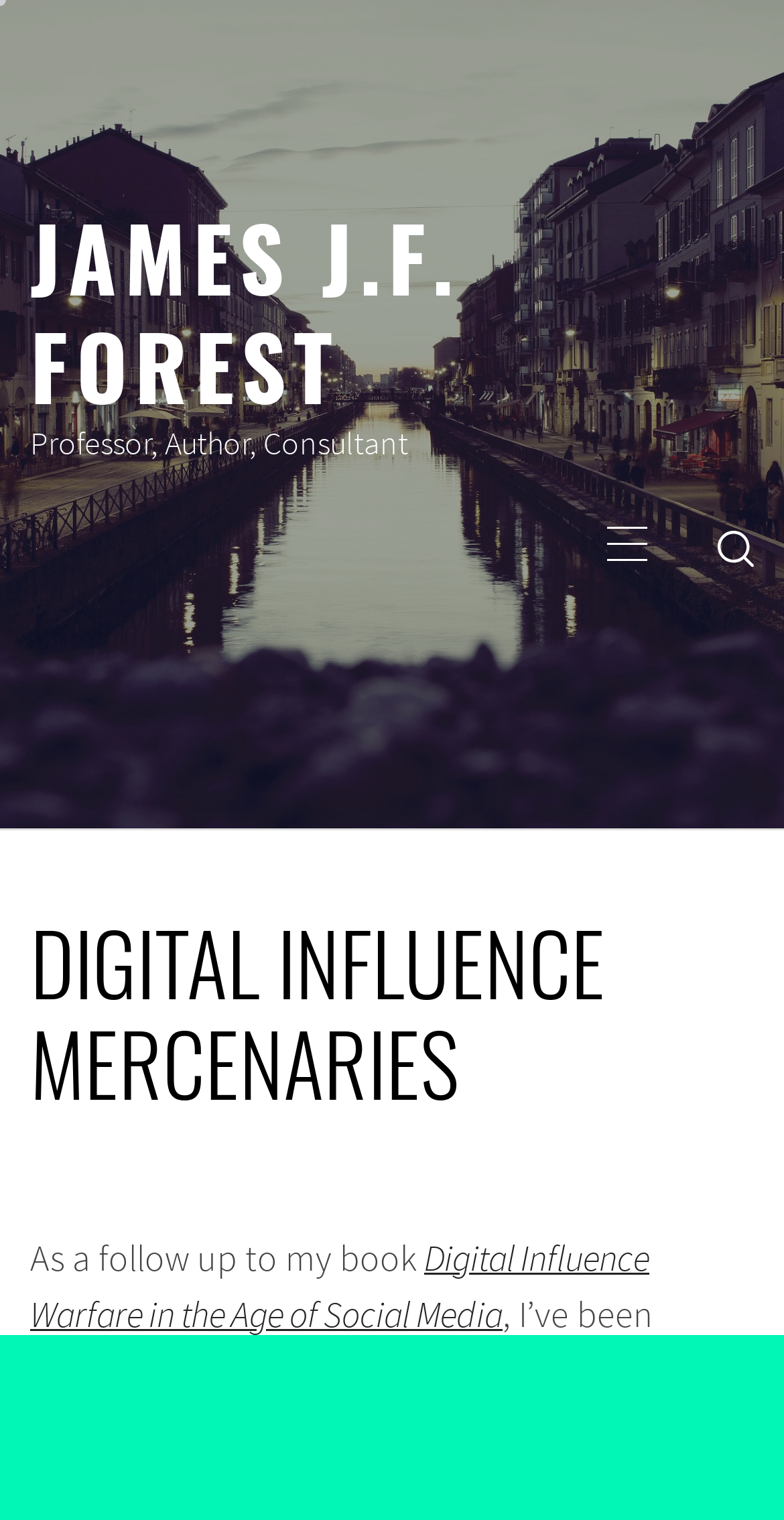Given the description "James J.F. Forest", determine the bounding box of the corresponding UI element.

[0.038, 0.126, 0.587, 0.282]